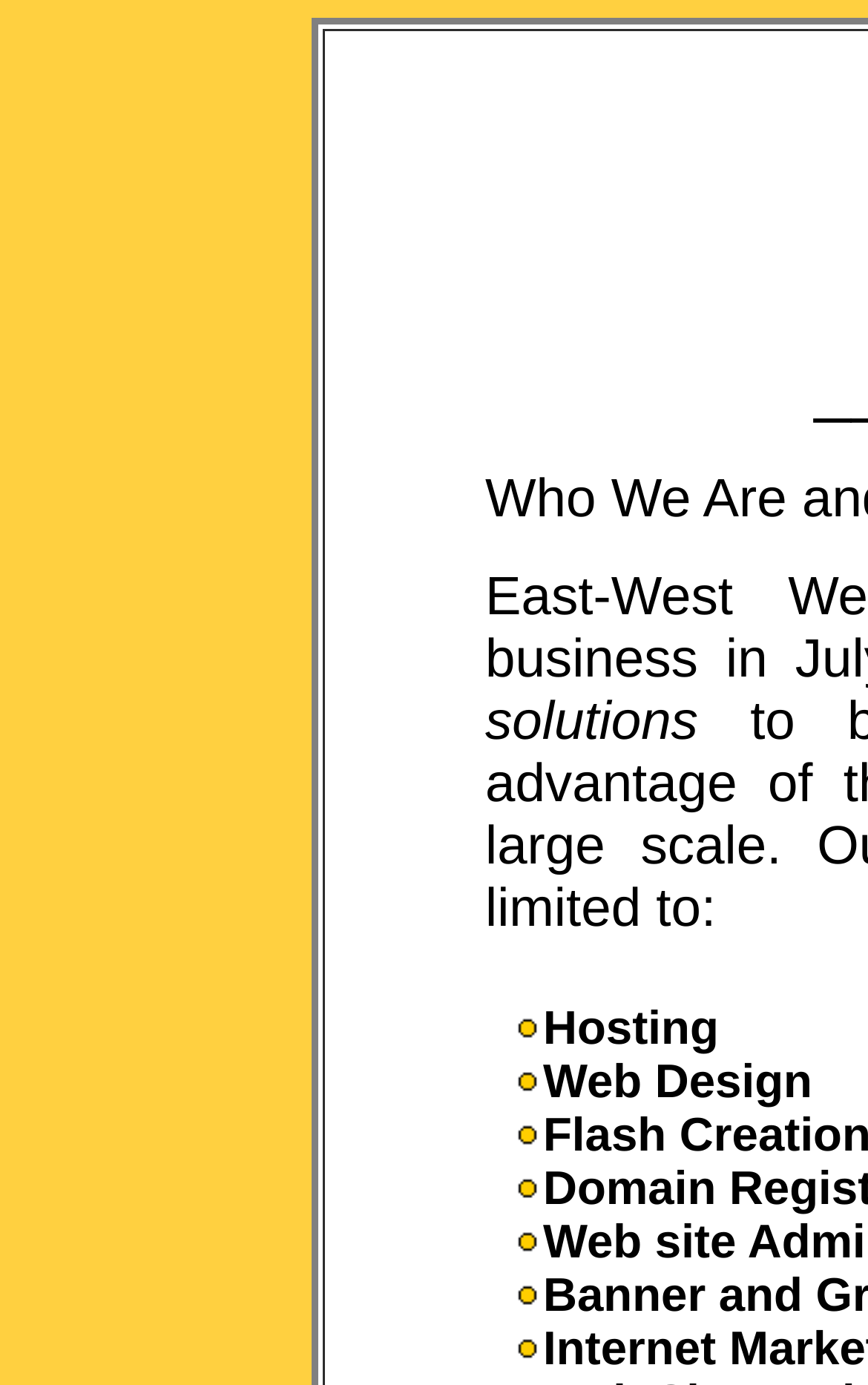What is the company name displayed on the webpage?
Please provide a single word or phrase in response based on the screenshot.

East-West Web Solutions